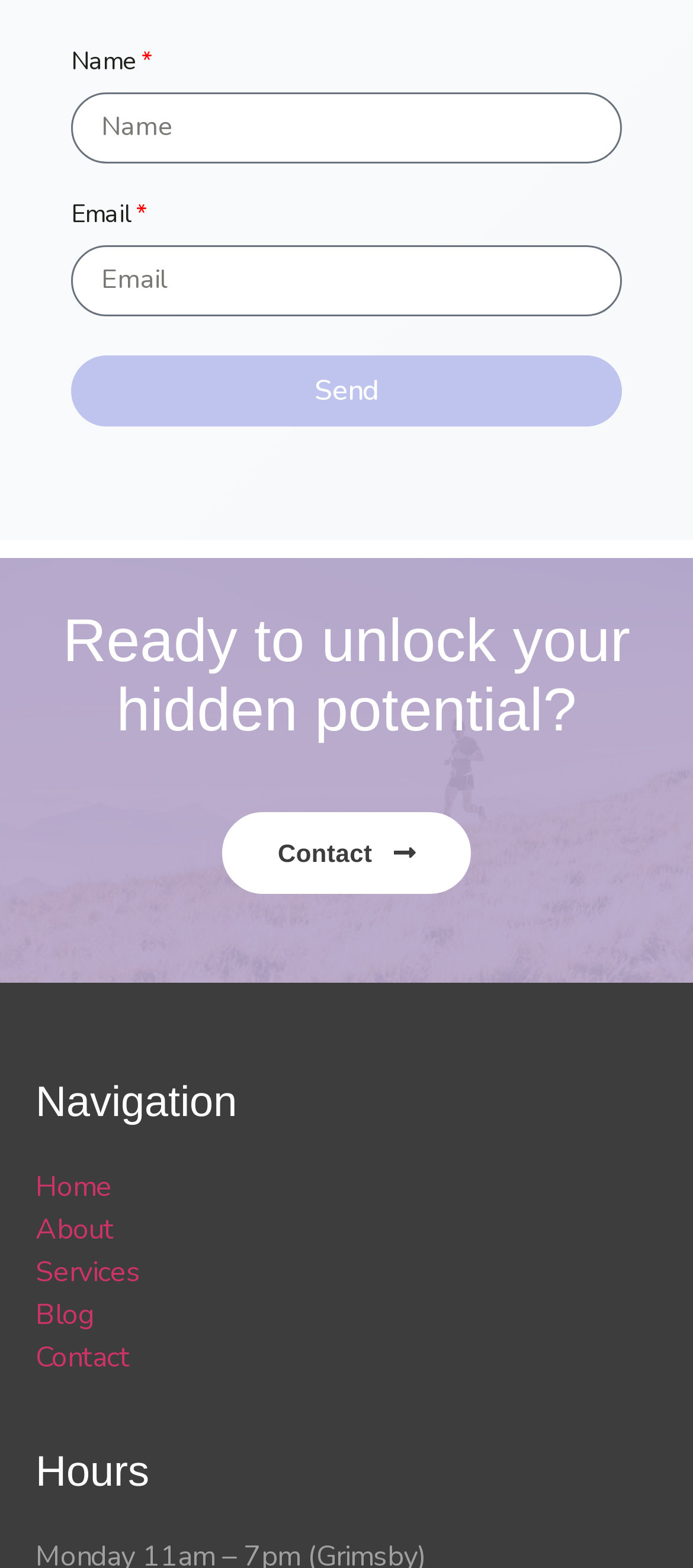Determine the bounding box for the UI element that matches this description: "Home".

[0.051, 0.745, 0.162, 0.77]